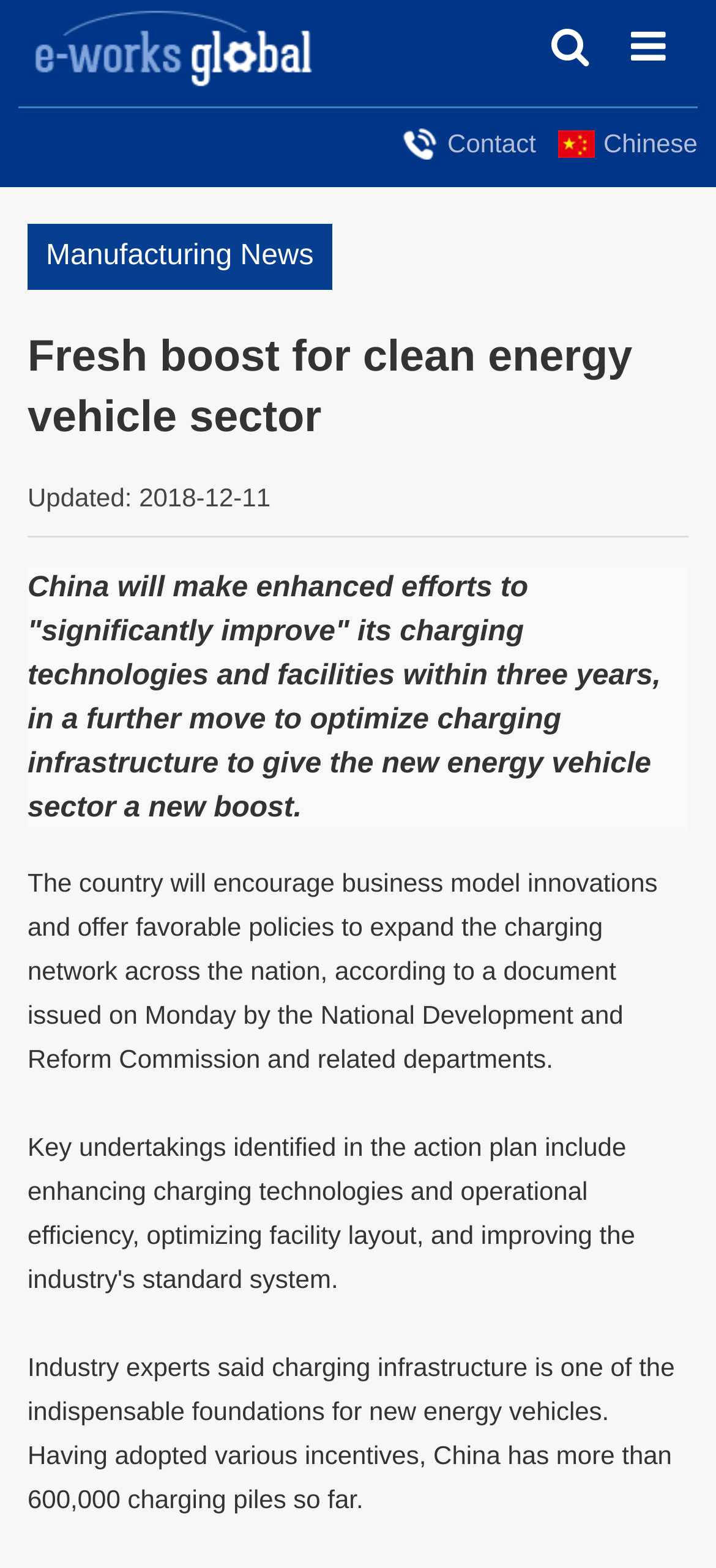Bounding box coordinates should be in the format (top-left x, top-left y, bottom-right x, bottom-right y) and all values should be floating point numbers between 0 and 1. Determine the bounding box coordinate for the UI element described as: 回到顶部

[0.892, 0.728, 0.974, 0.765]